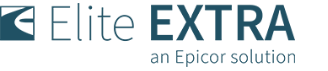Provide an in-depth description of the image.

The image features the logo of Elite EXTRA, prominently displayed with a sleek and modern design. The logo includes a stylized graphic element to the left, suggesting efficiency and innovation, alongside the text "Elite EXTRA" in bold, uppercase letters. Beneath this, in a smaller font, the wording "an Epicor solution" is included, indicating that Elite EXTRA is part of a broader technology ecosystem provided by Epicor. This visual representation conveys a sense of professionalism and advanced logistics capabilities, emphasizing the brand's commitment to addressing the growing demands in logistics and delivery services.